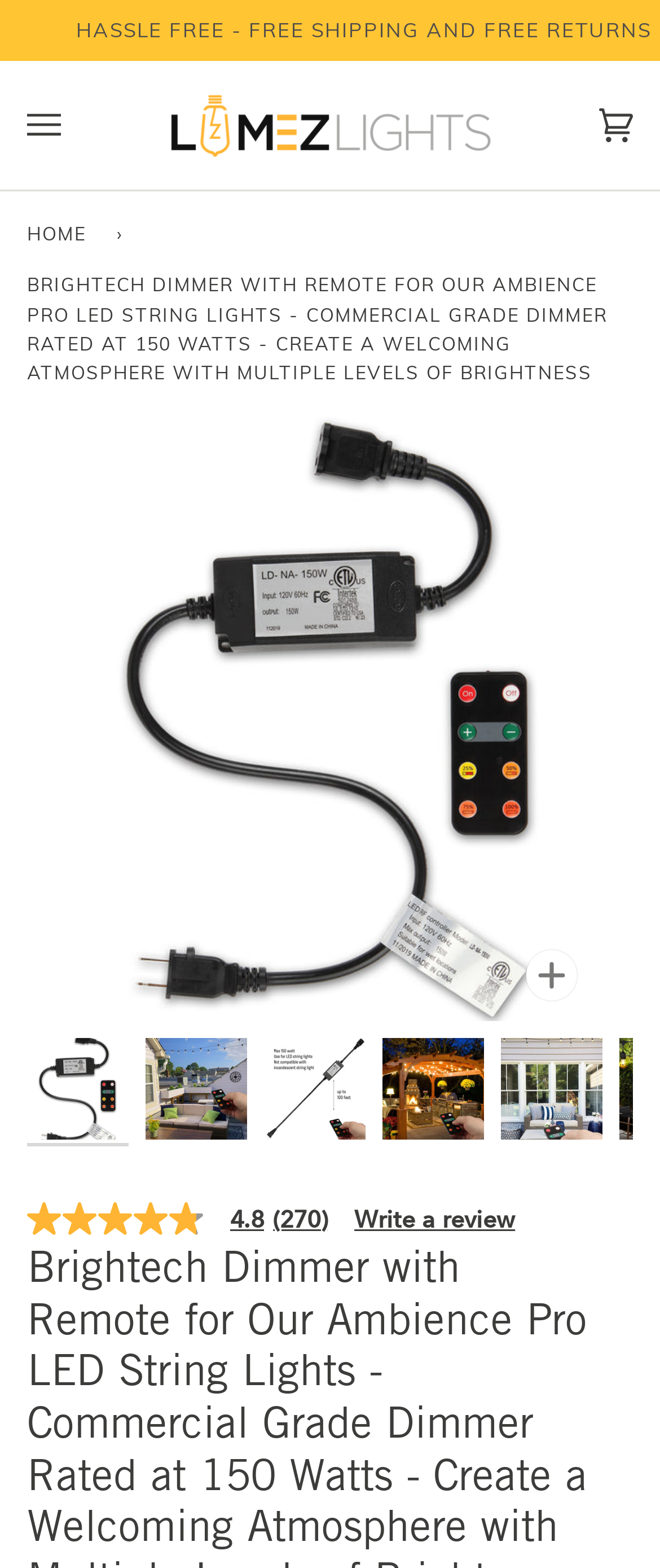What is the purpose of the 'Zoom' button?
Refer to the screenshot and answer in one word or phrase.

To zoom in on the product image